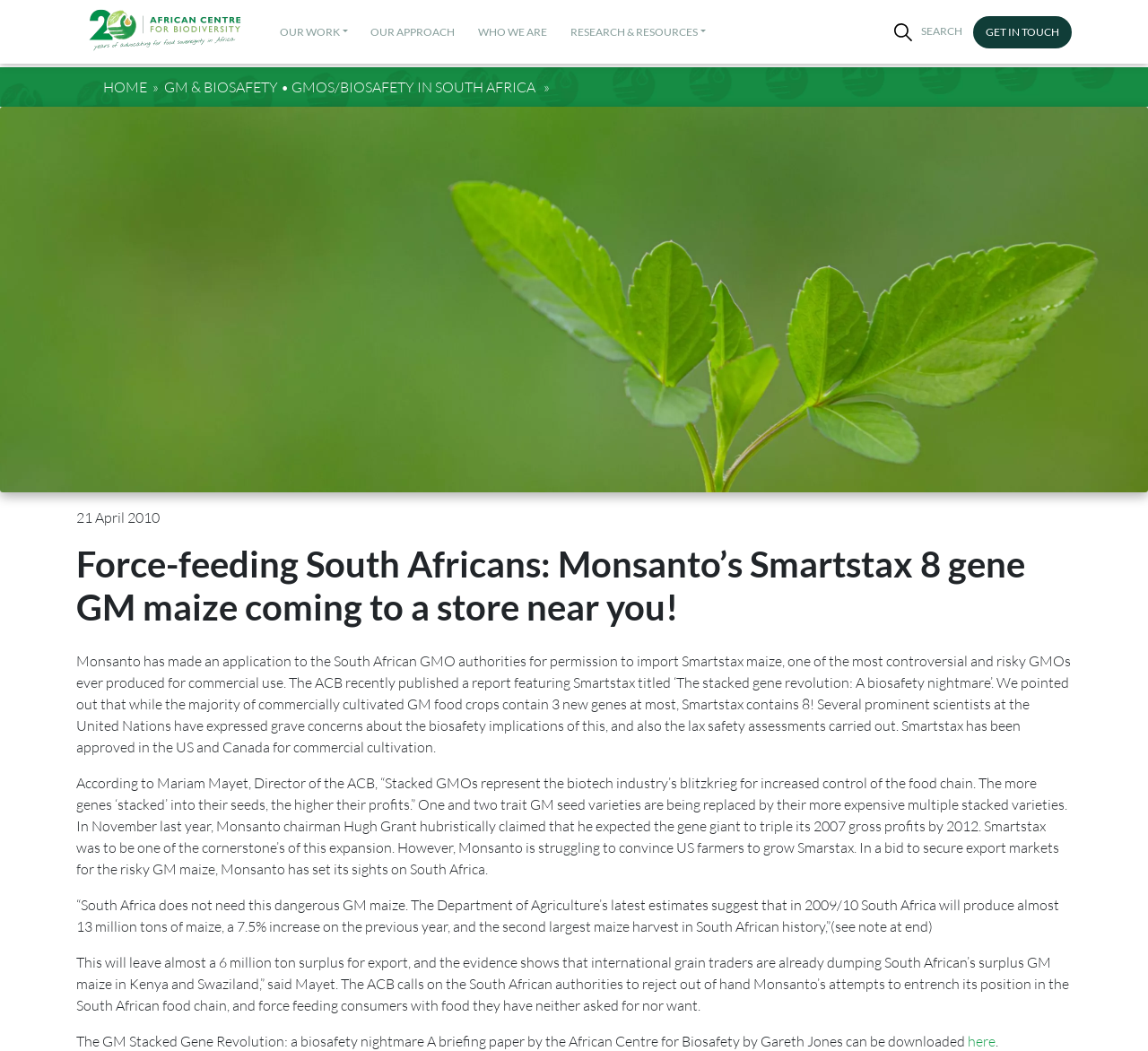Highlight the bounding box coordinates of the element that should be clicked to carry out the following instruction: "Read the report 'The GM Stacked Gene Revolution: a biosafety nightmare'". The coordinates must be given as four float numbers ranging from 0 to 1, i.e., [left, top, right, bottom].

[0.843, 0.982, 0.867, 0.999]